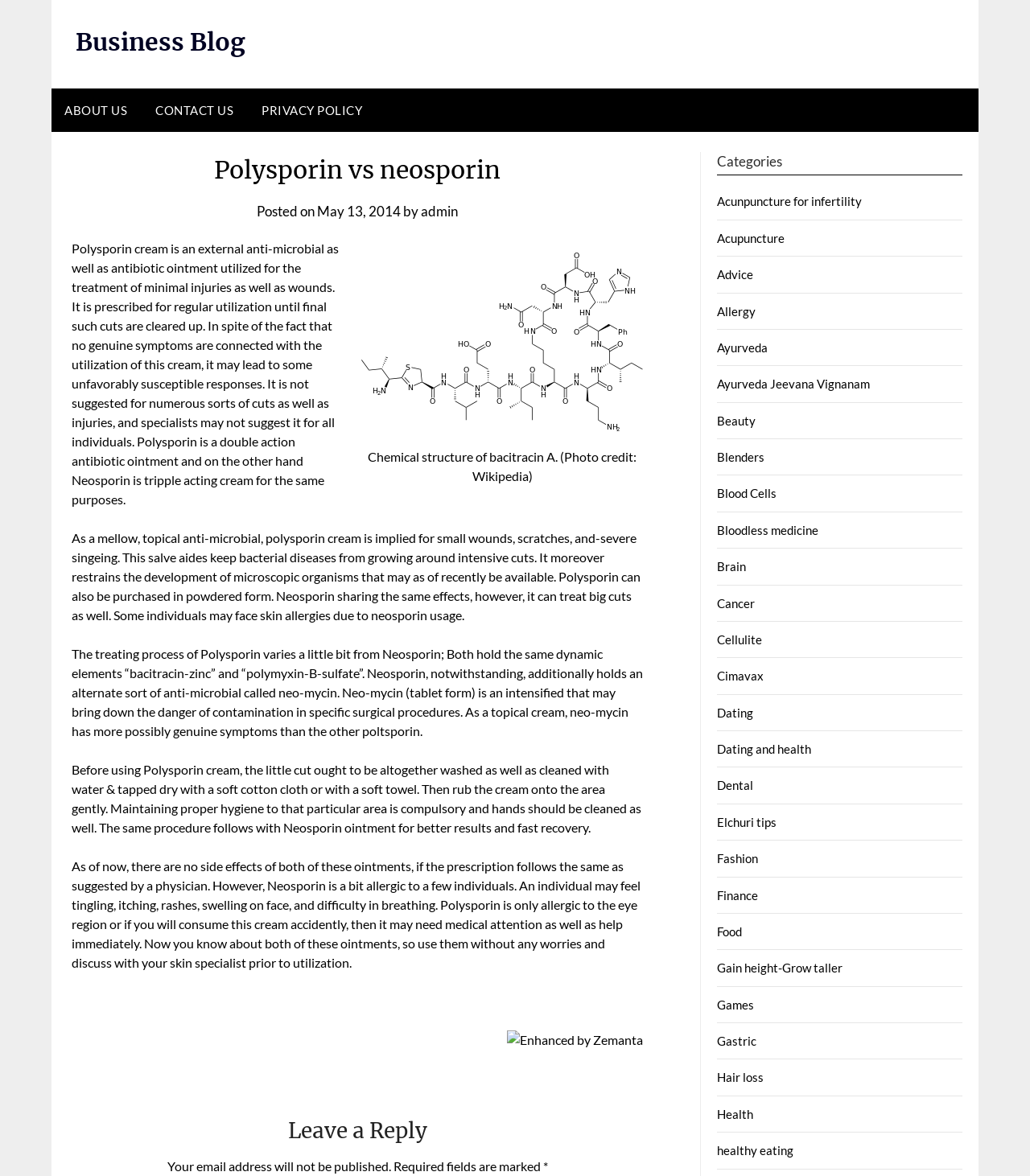Please answer the following query using a single word or phrase: 
What is the purpose of Polysporin cream?

Treat minor injuries and wounds